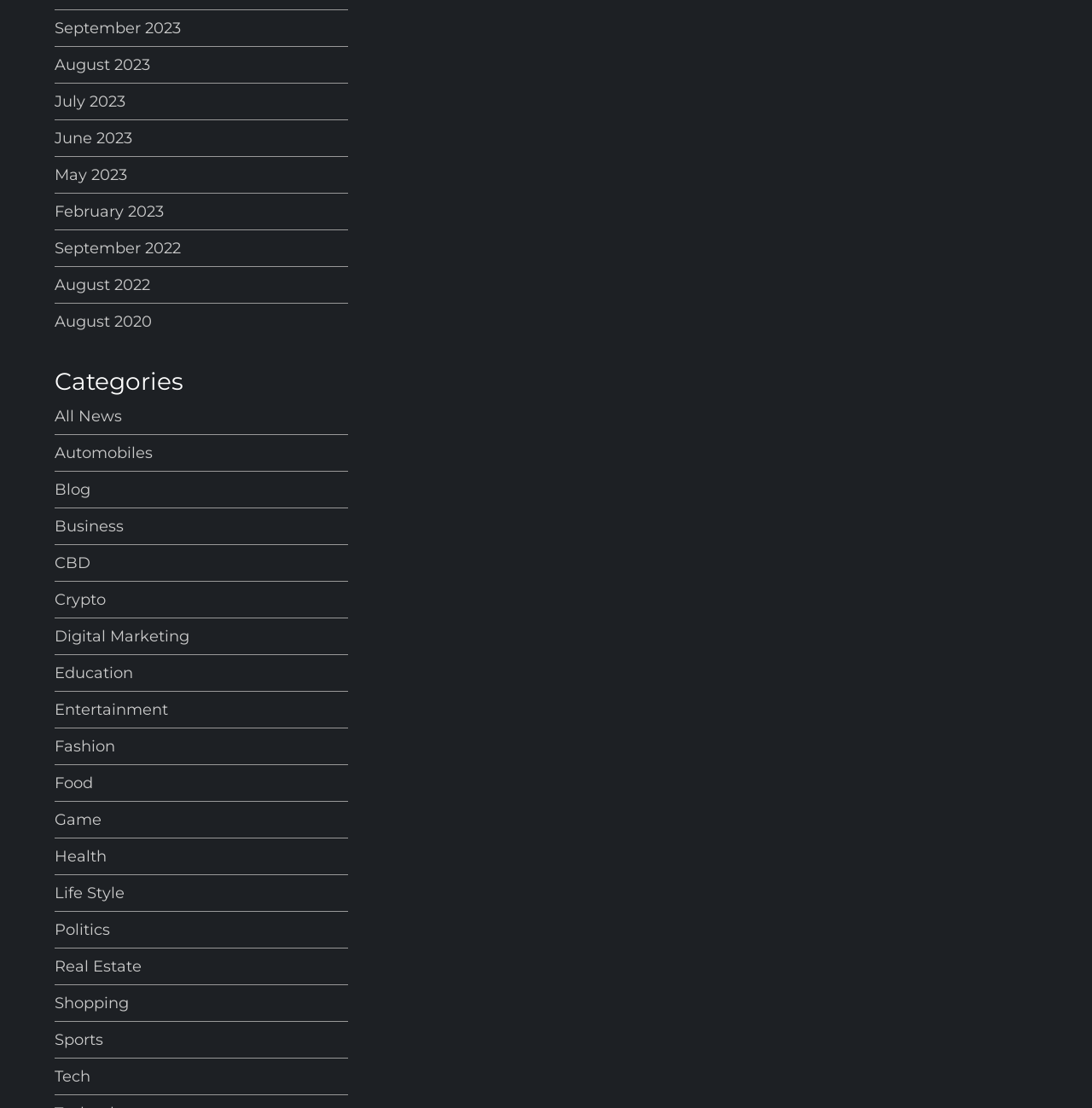Given the element description Education, predict the bounding box coordinates for the UI element in the webpage screenshot. The format should be (top-left x, top-left y, bottom-right x, bottom-right y), and the values should be between 0 and 1.

[0.05, 0.596, 0.122, 0.618]